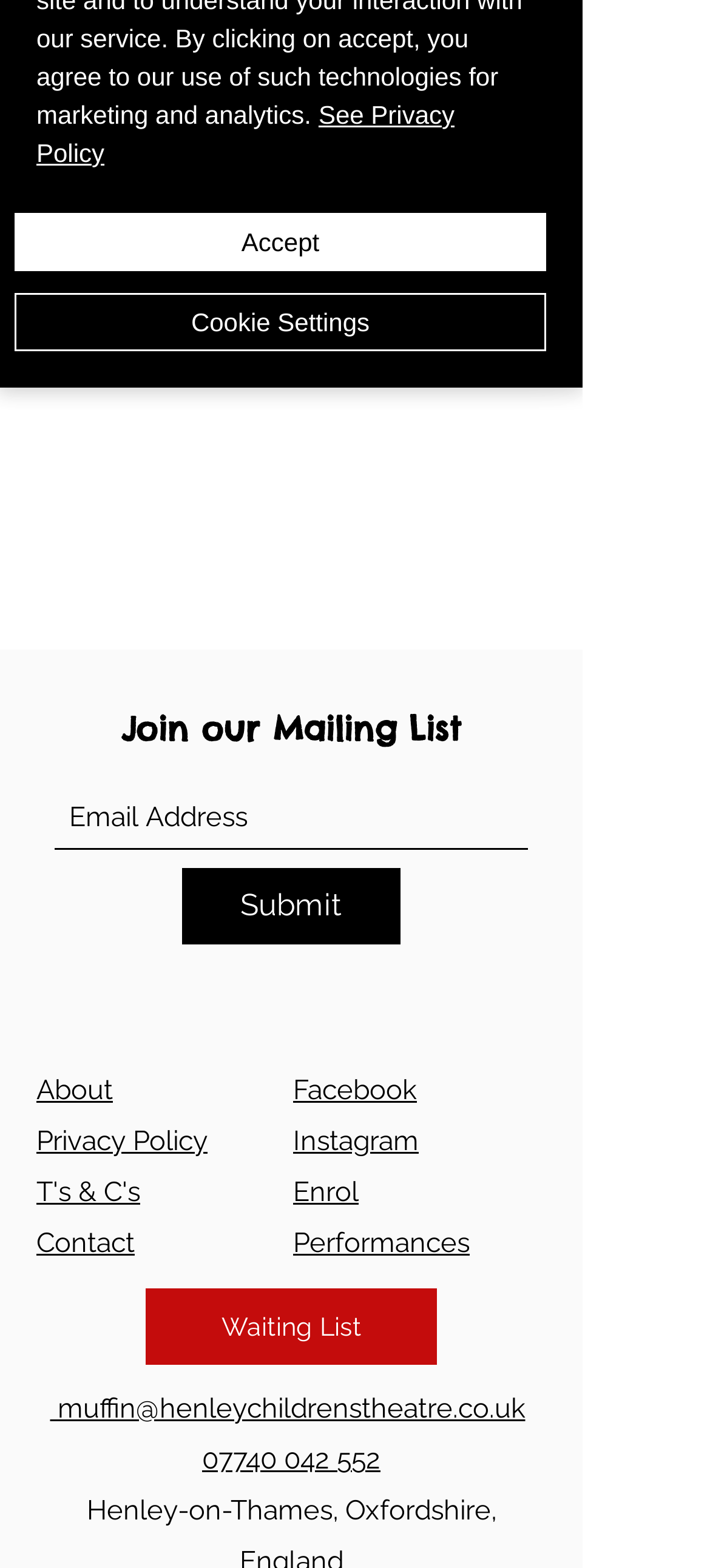Find the UI element described as: "07740 042 552" and predict its bounding box coordinates. Ensure the coordinates are four float numbers between 0 and 1, [left, top, right, bottom].

[0.285, 0.92, 0.536, 0.941]